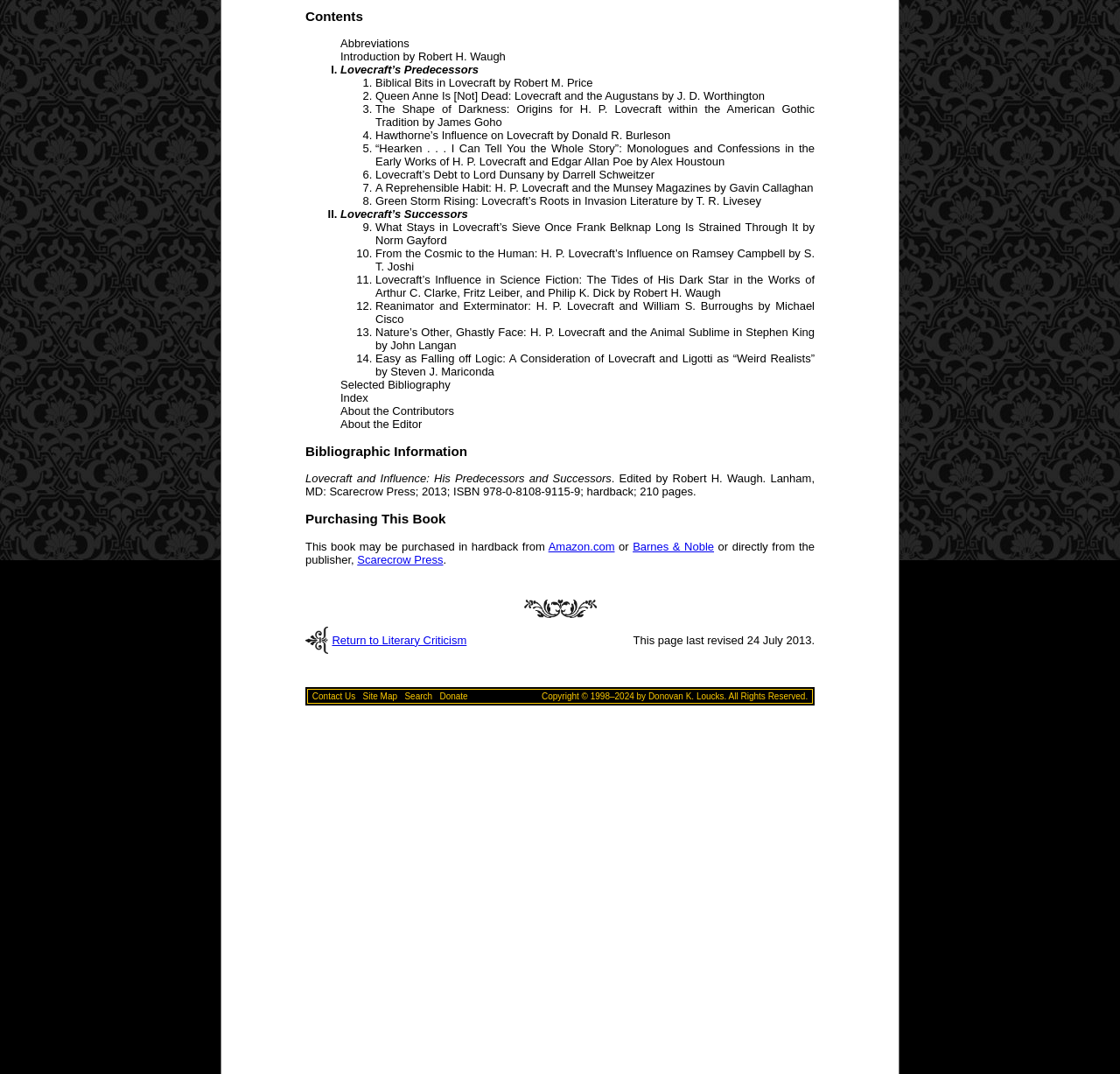Provide the bounding box coordinates, formatted as (top-left x, top-left y, bottom-right x, bottom-right y), with all values being floating point numbers between 0 and 1. Identify the bounding box of the UI element that matches the description: Interesting facts about nickel

None